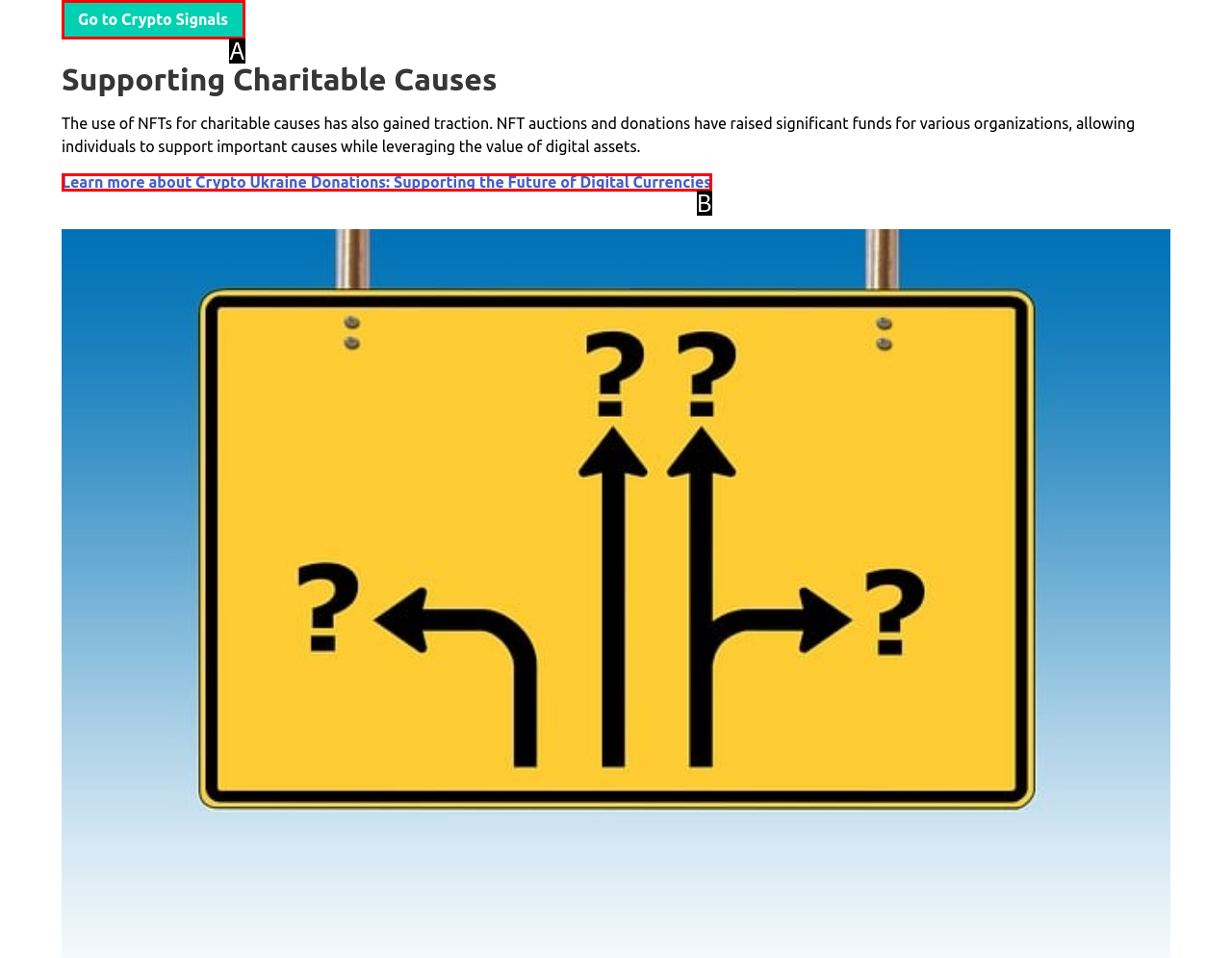Given the element description: Go to Crypto Signals
Pick the letter of the correct option from the list.

A